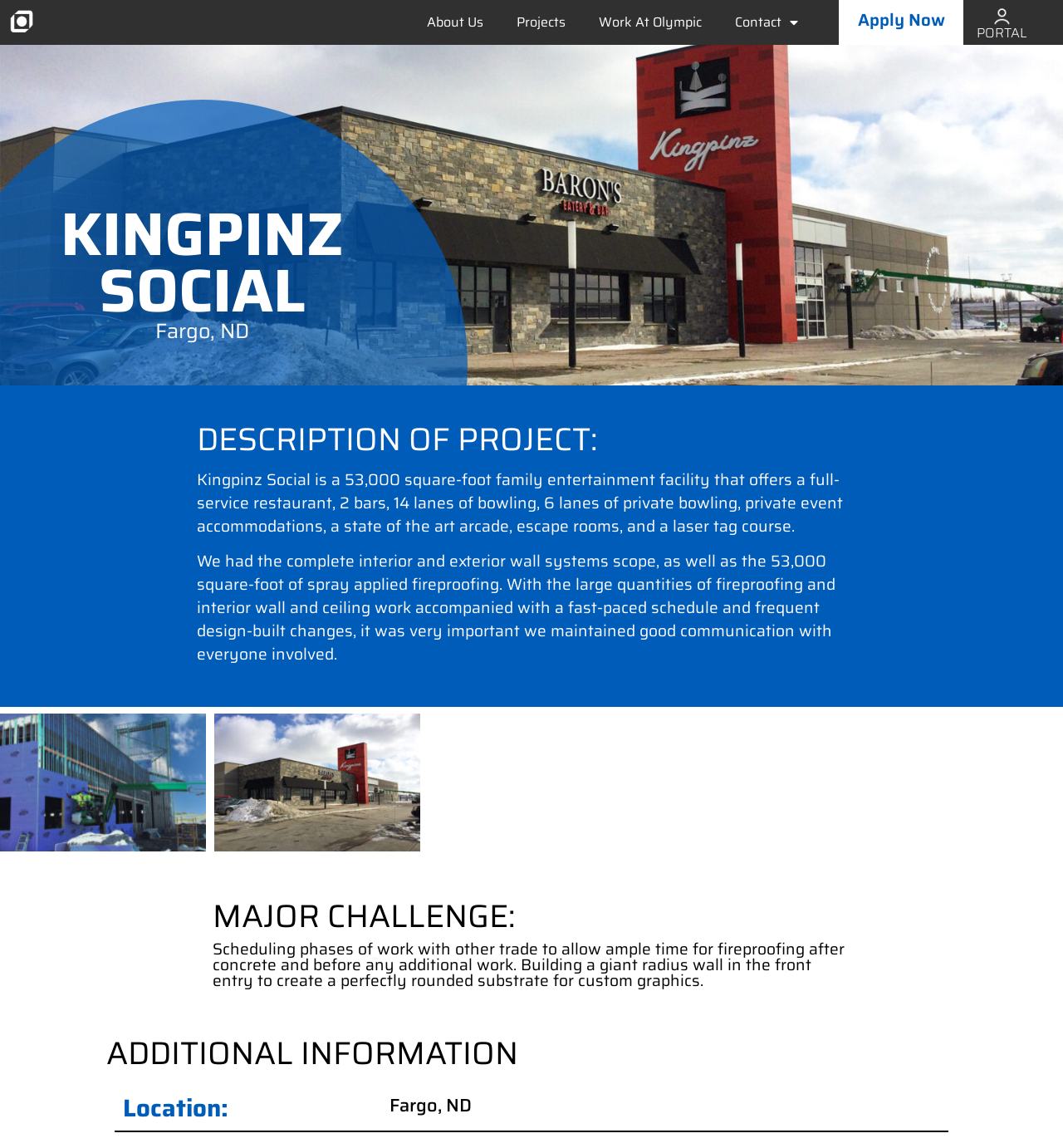How many lanes of bowling are there in Kingpinz Social?
Refer to the image and respond with a one-word or short-phrase answer.

14